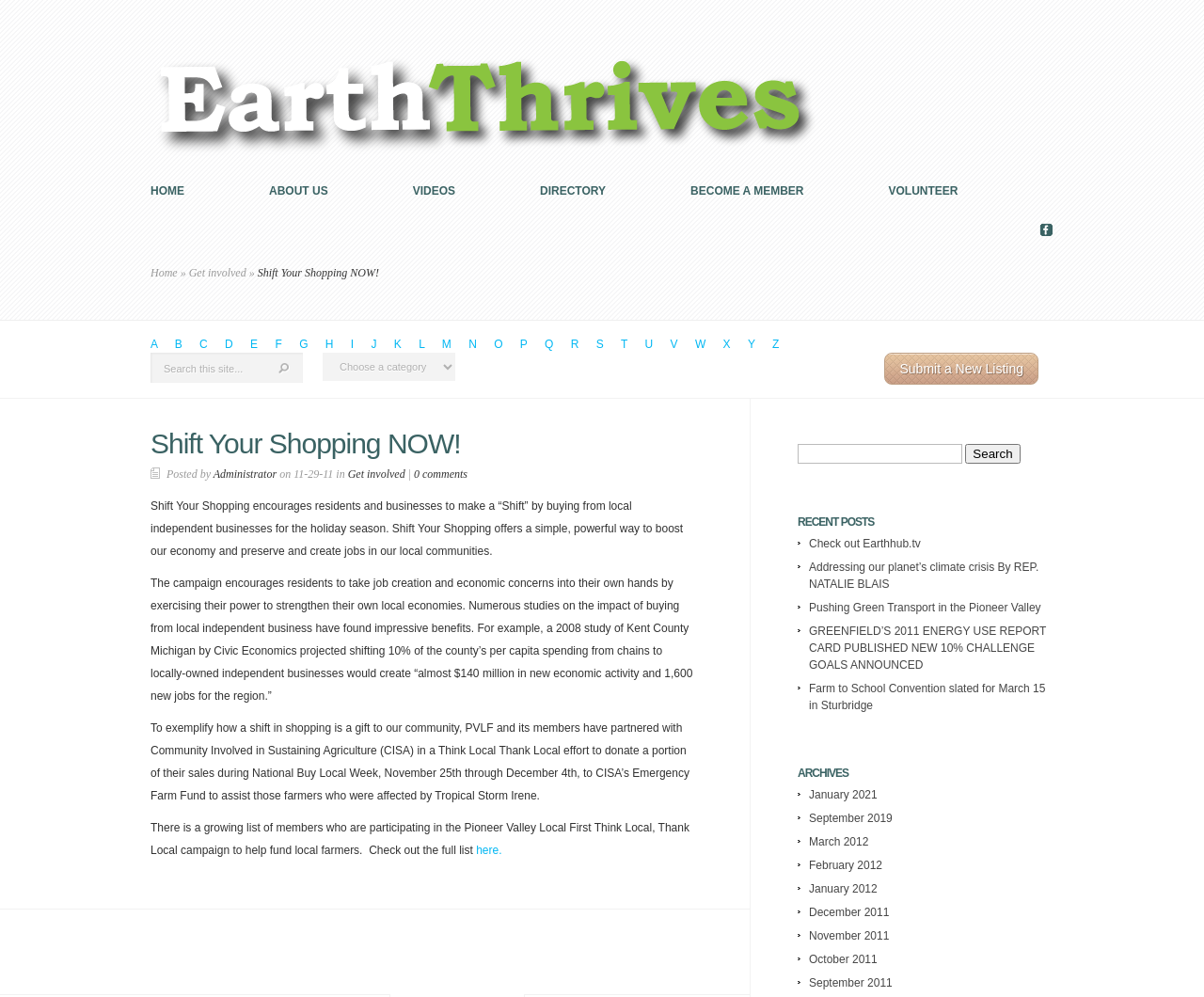What is the name of the organization partnering with PVLF?
Based on the image, respond with a single word or phrase.

CISA